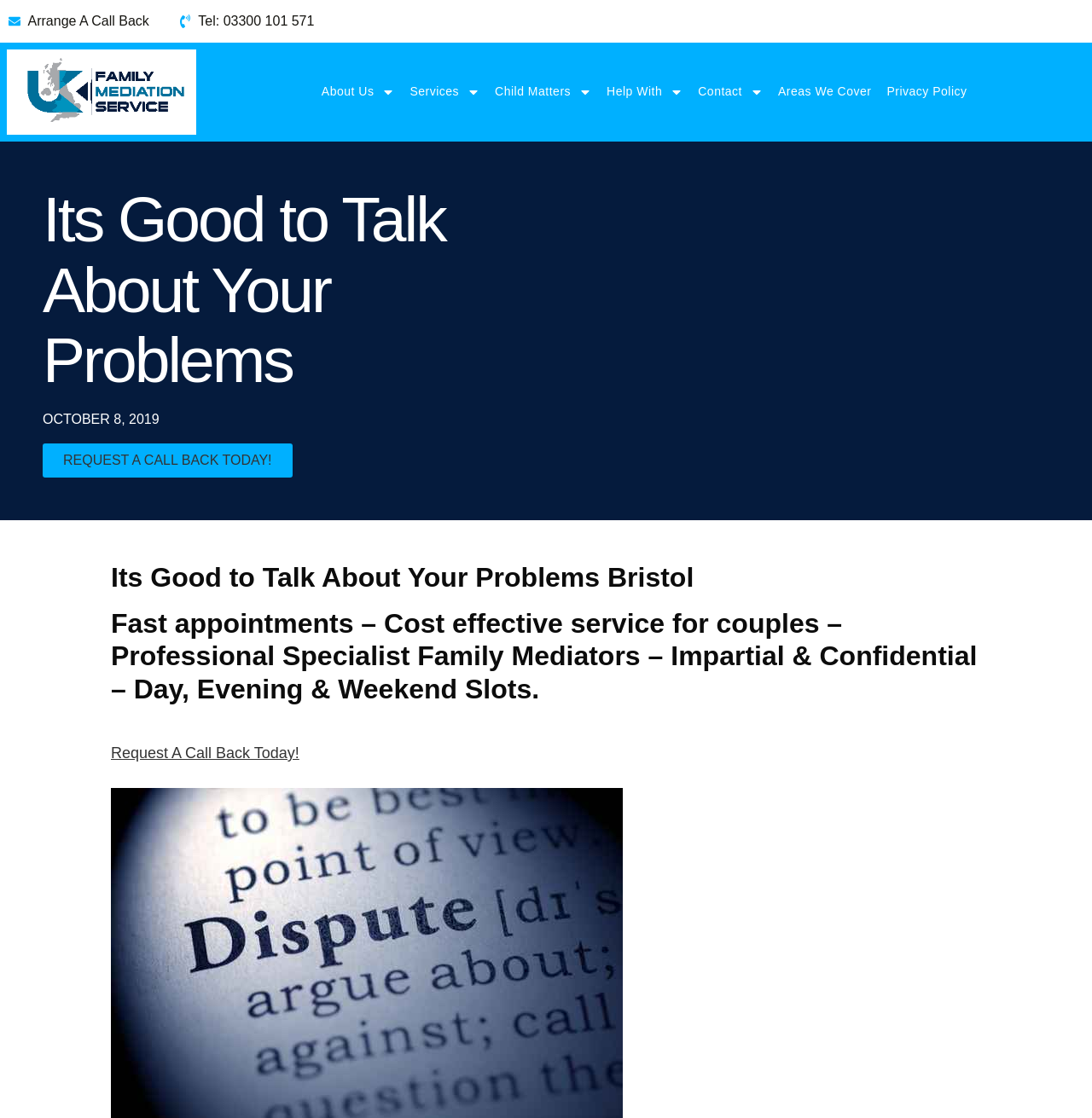By analyzing the image, answer the following question with a detailed response: What is the purpose of the 'Arrange A Call Back' link?

I inferred the purpose of the link by its text content 'Arrange A Call Back', which suggests that it is used to request a call back from the organization.